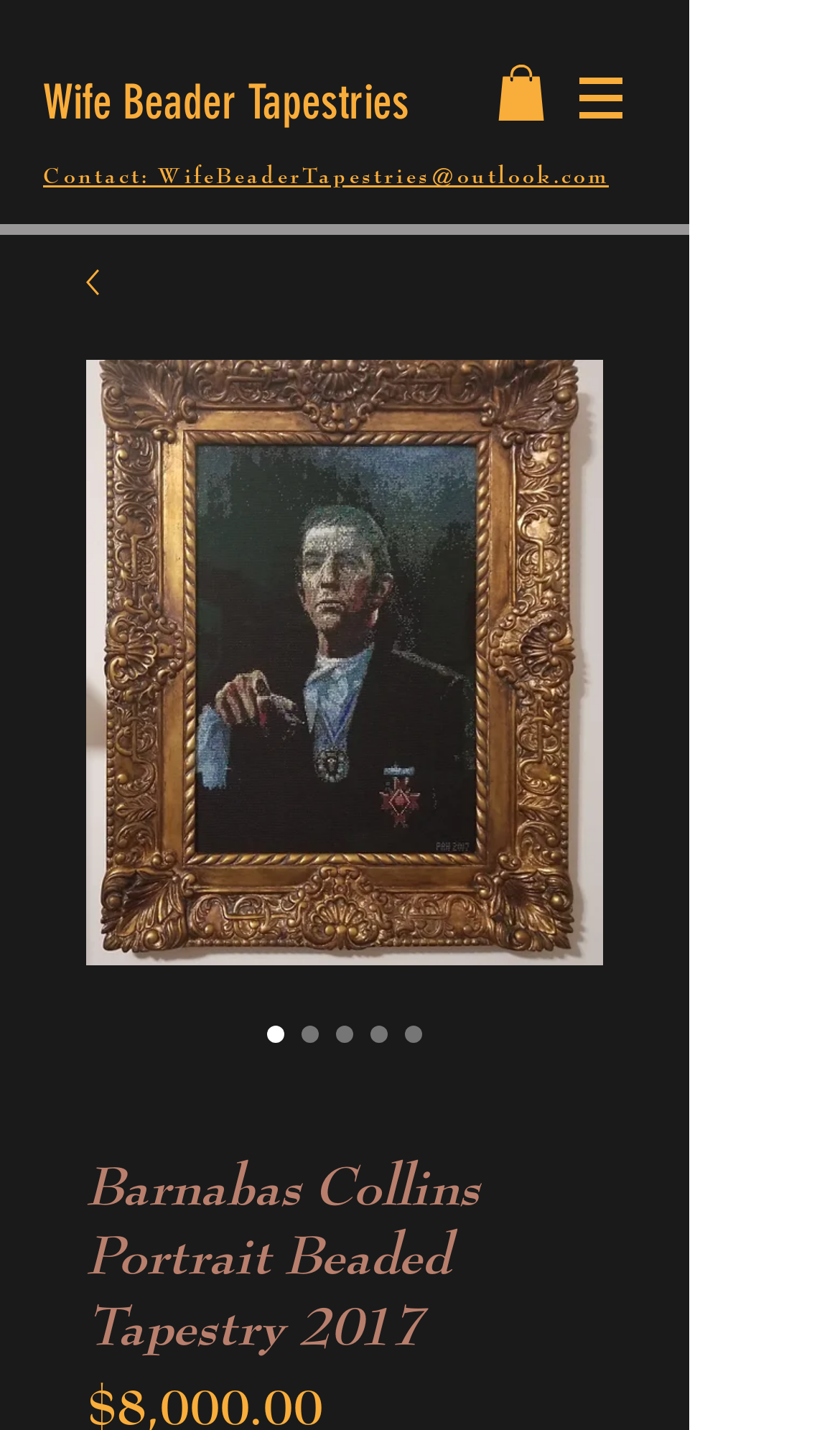Using the provided element description: "Contact: WifeBeaderTapestries@outlook.com", determine the bounding box coordinates of the corresponding UI element in the screenshot.

[0.051, 0.113, 0.725, 0.133]